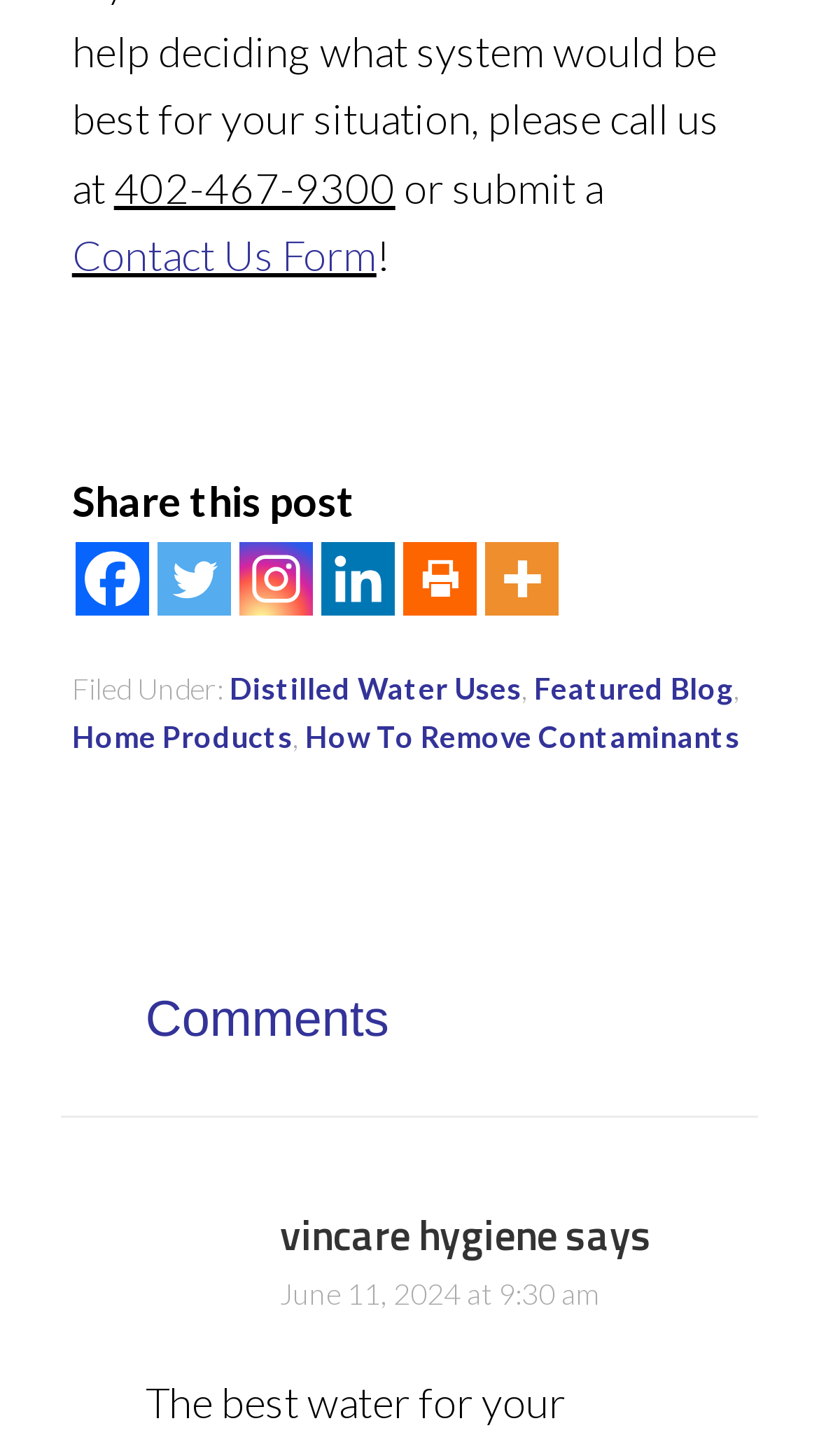Please find the bounding box coordinates of the clickable region needed to complete the following instruction: "Call the phone number". The bounding box coordinates must consist of four float numbers between 0 and 1, i.e., [left, top, right, bottom].

[0.139, 0.111, 0.483, 0.146]